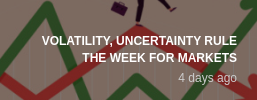Capture every detail in the image and describe it fully.

The image features a bold headline stating "VOLATILITY, UNCERTAINTY RULE THE WEEK FOR MARKETS," accompanied by a visual representation of fluctuating market trends, indicated by upward and downward arrows in green and red. This captures the dynamic and often unpredictable nature of financial markets, suggesting recent movements characterized by significant volatility and uncertainty. Below the headline, a timestamp notes that this article was published "4 days ago," indicating its relevance to current market conditions and discussions. This image likely serves as a visual anchor for content exploring market dynamics during a period of heightened fluctuation.